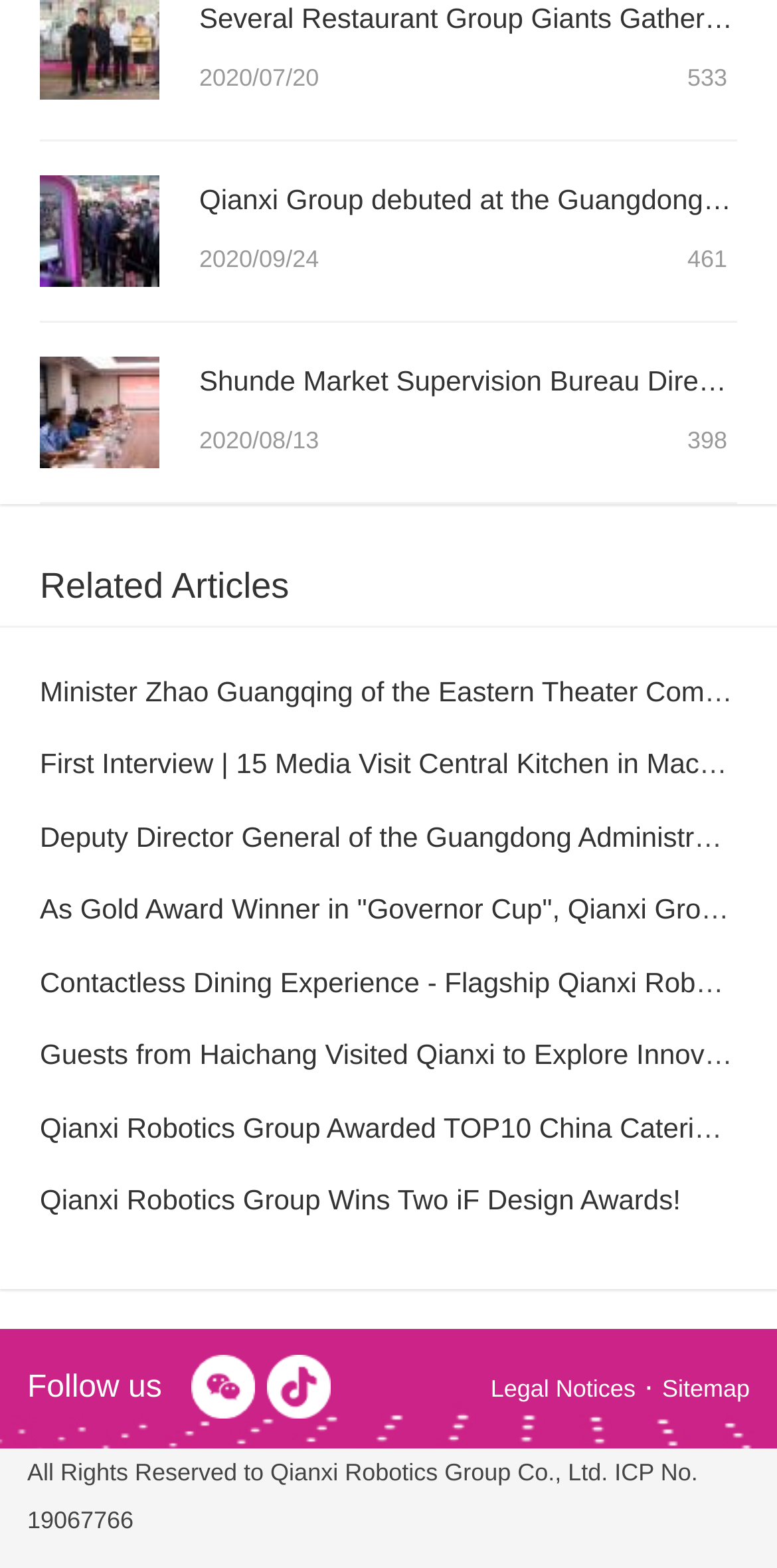Find the UI element described as: "Sitemap" and predict its bounding box coordinates. Ensure the coordinates are four float numbers between 0 and 1, [left, top, right, bottom].

[0.852, 0.876, 0.965, 0.894]